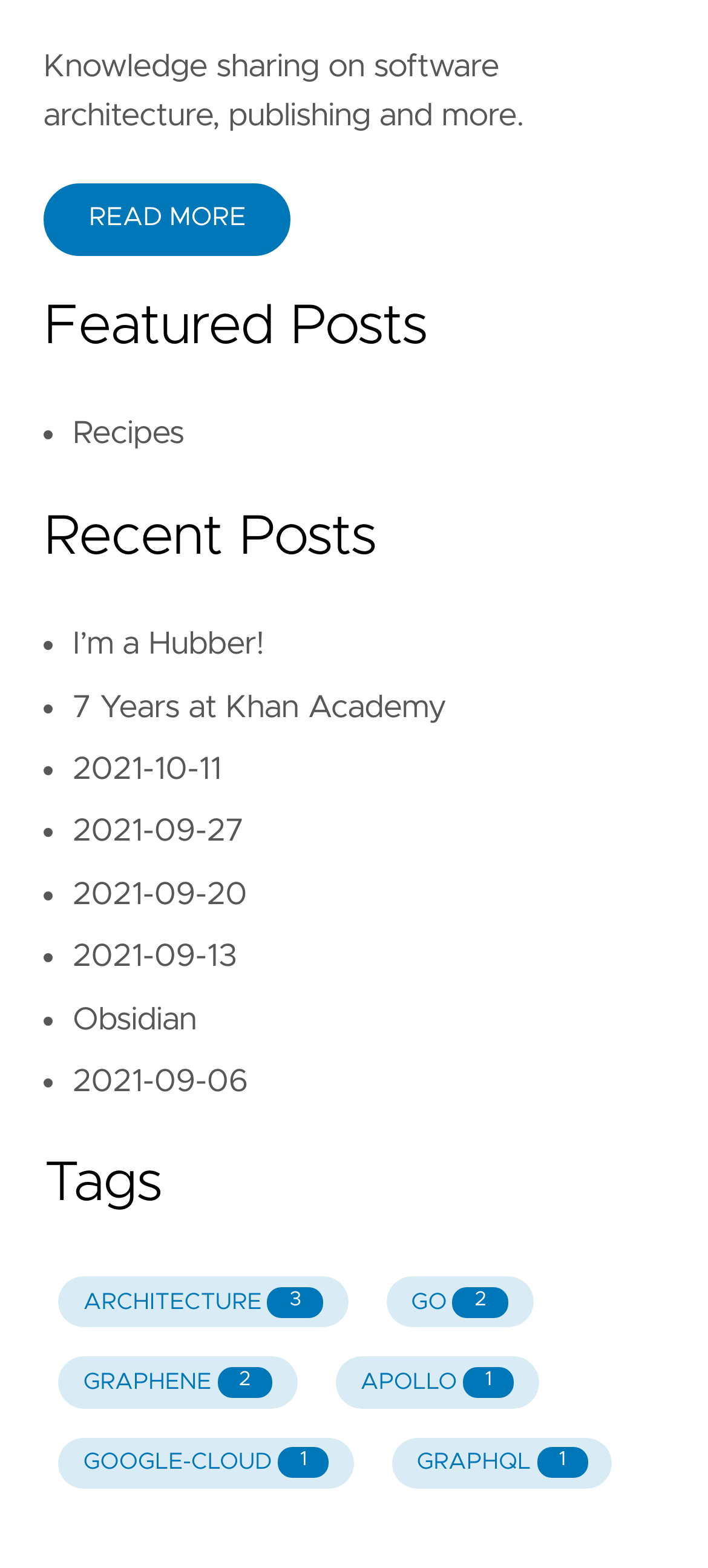Identify the bounding box coordinates for the element you need to click to achieve the following task: "Explore the ARCHITECTURE tag". The coordinates must be four float values ranging from 0 to 1, formatted as [left, top, right, bottom].

[0.082, 0.814, 0.492, 0.847]